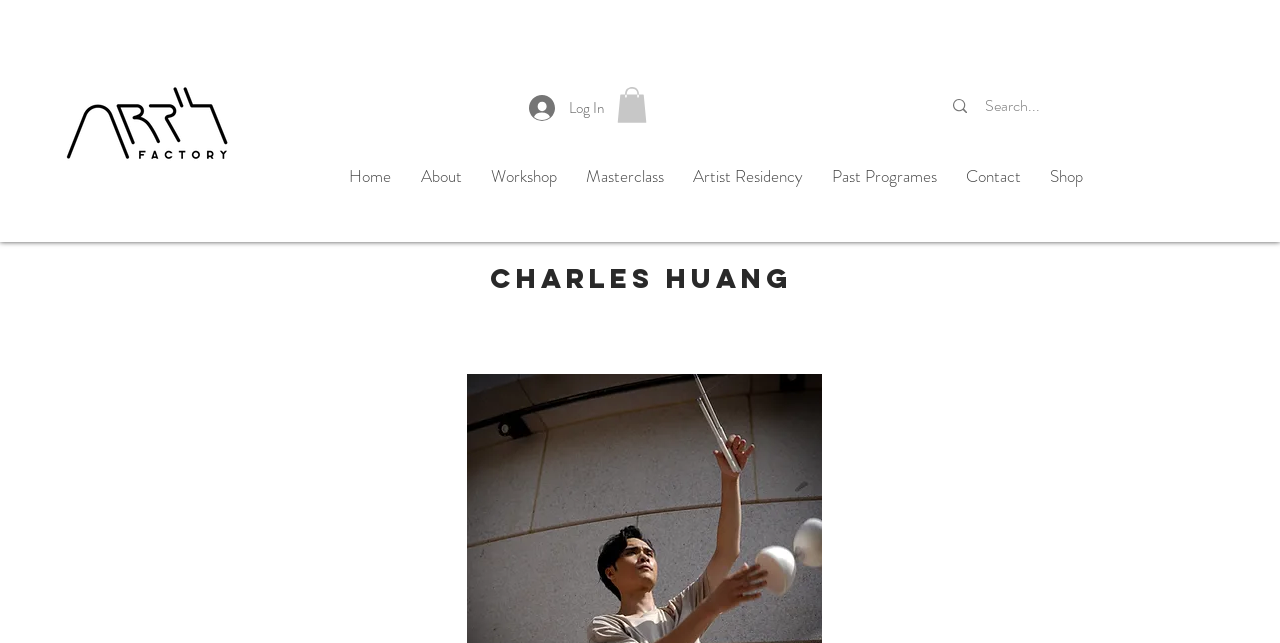What is the search box placeholder text?
Give a single word or phrase answer based on the content of the image.

Search...